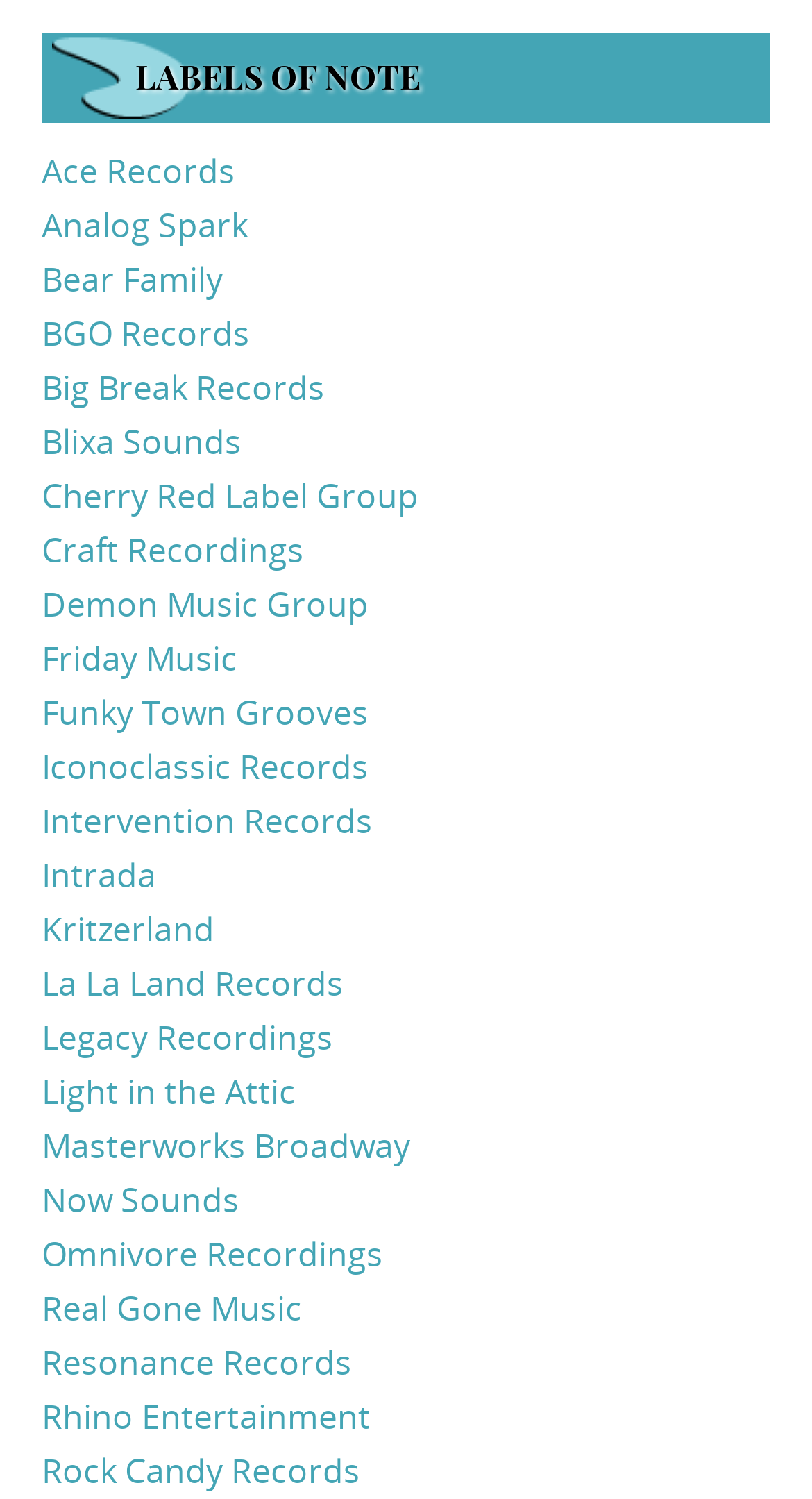Using the description "Rock Candy Records", locate and provide the bounding box of the UI element.

[0.051, 0.966, 0.444, 0.996]